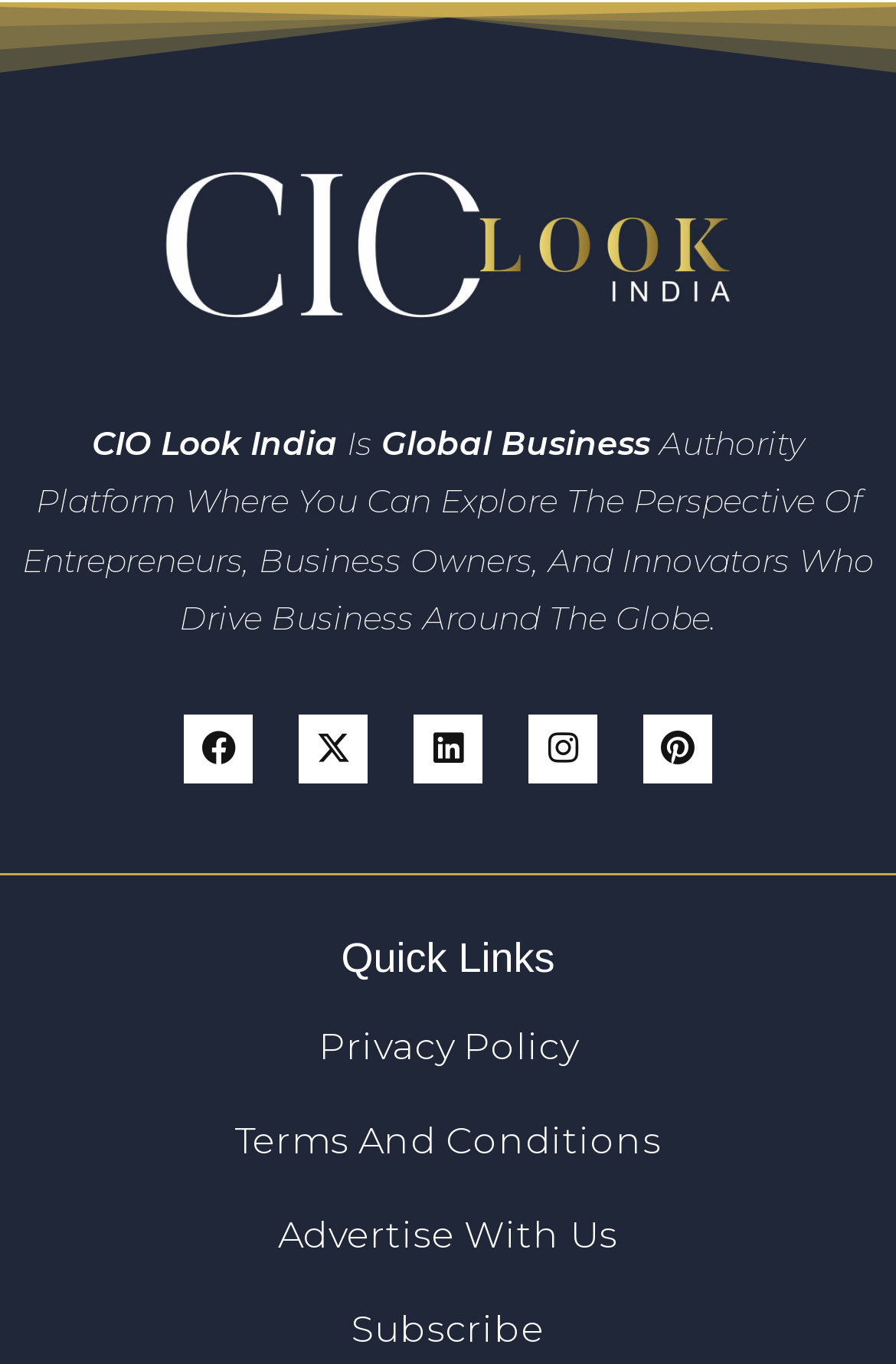How many social media links are available?
Please answer using one word or phrase, based on the screenshot.

5